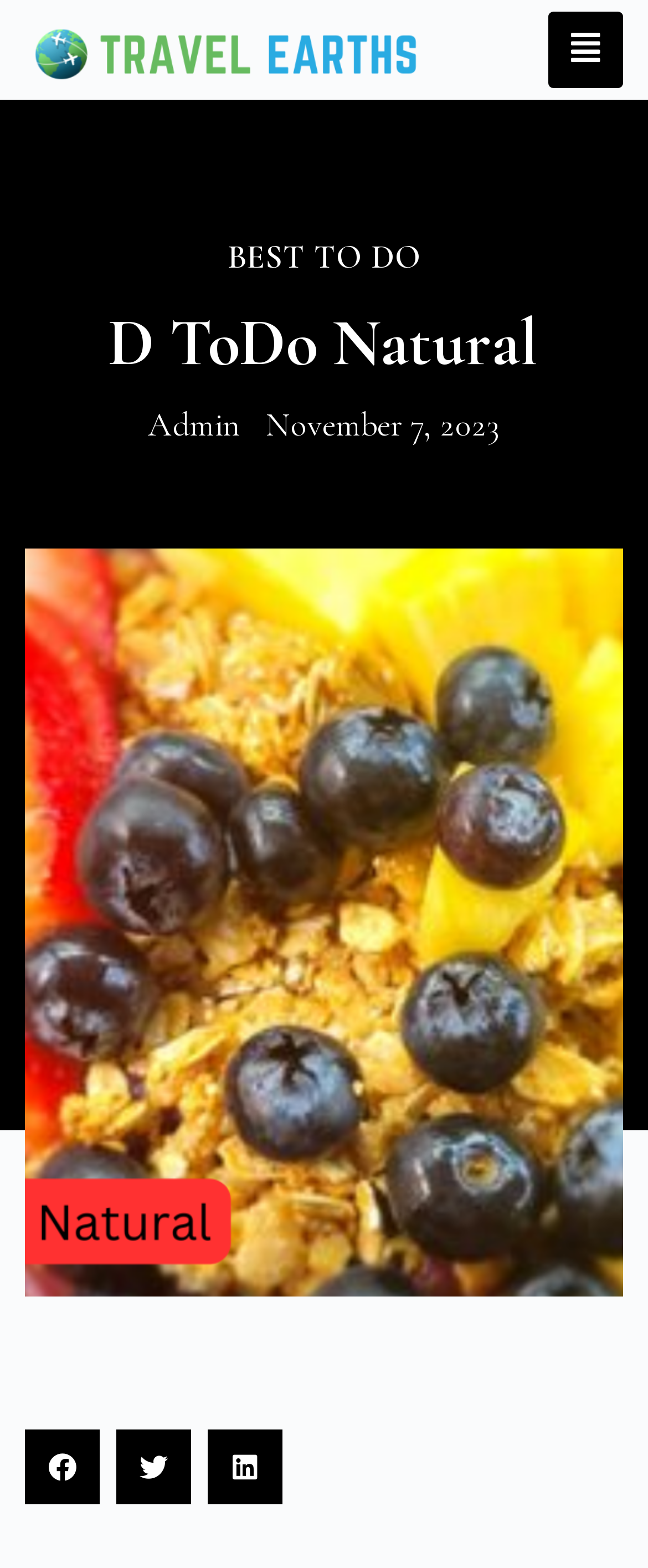Is there a date mentioned on the webpage? Examine the screenshot and reply using just one word or a brief phrase.

Yes